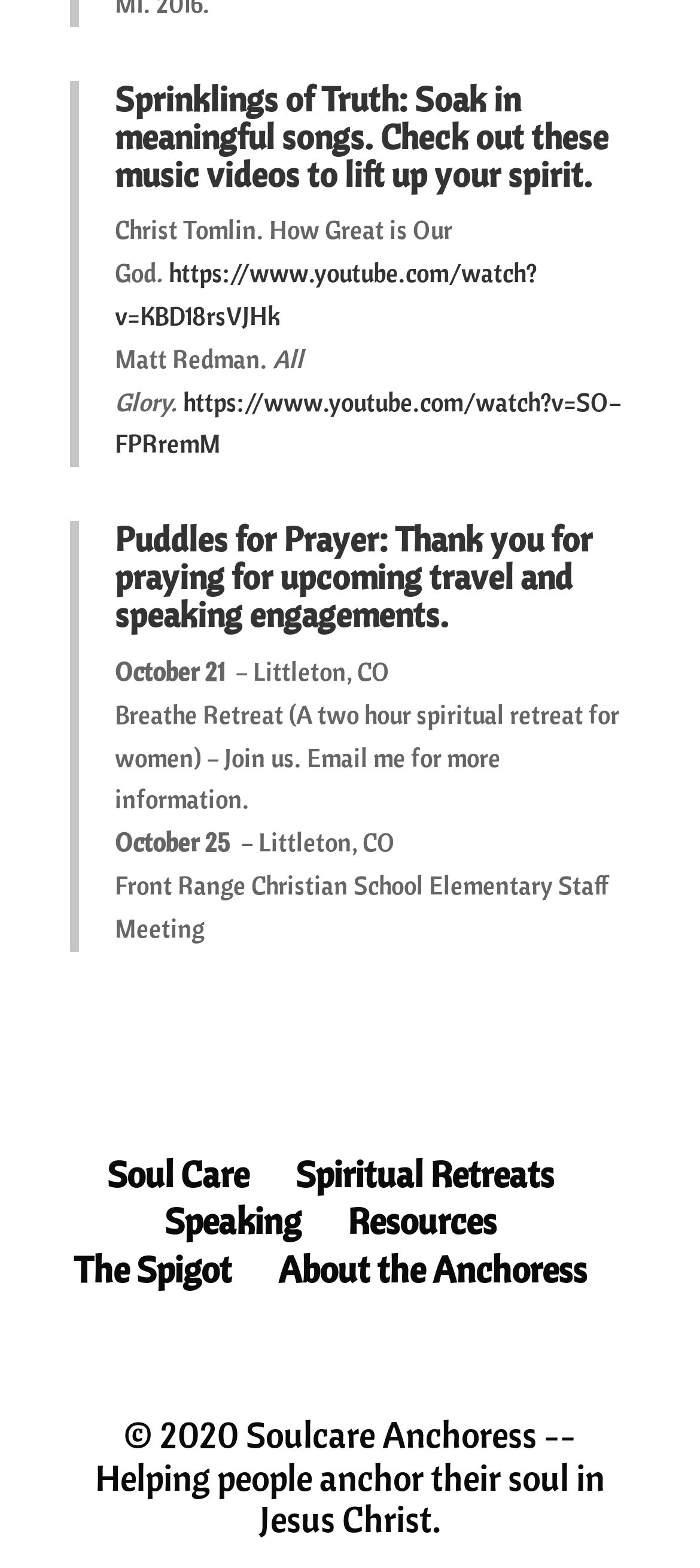Given the description "About the Anchoress", determine the bounding box of the corresponding UI element.

[0.397, 0.795, 0.838, 0.824]